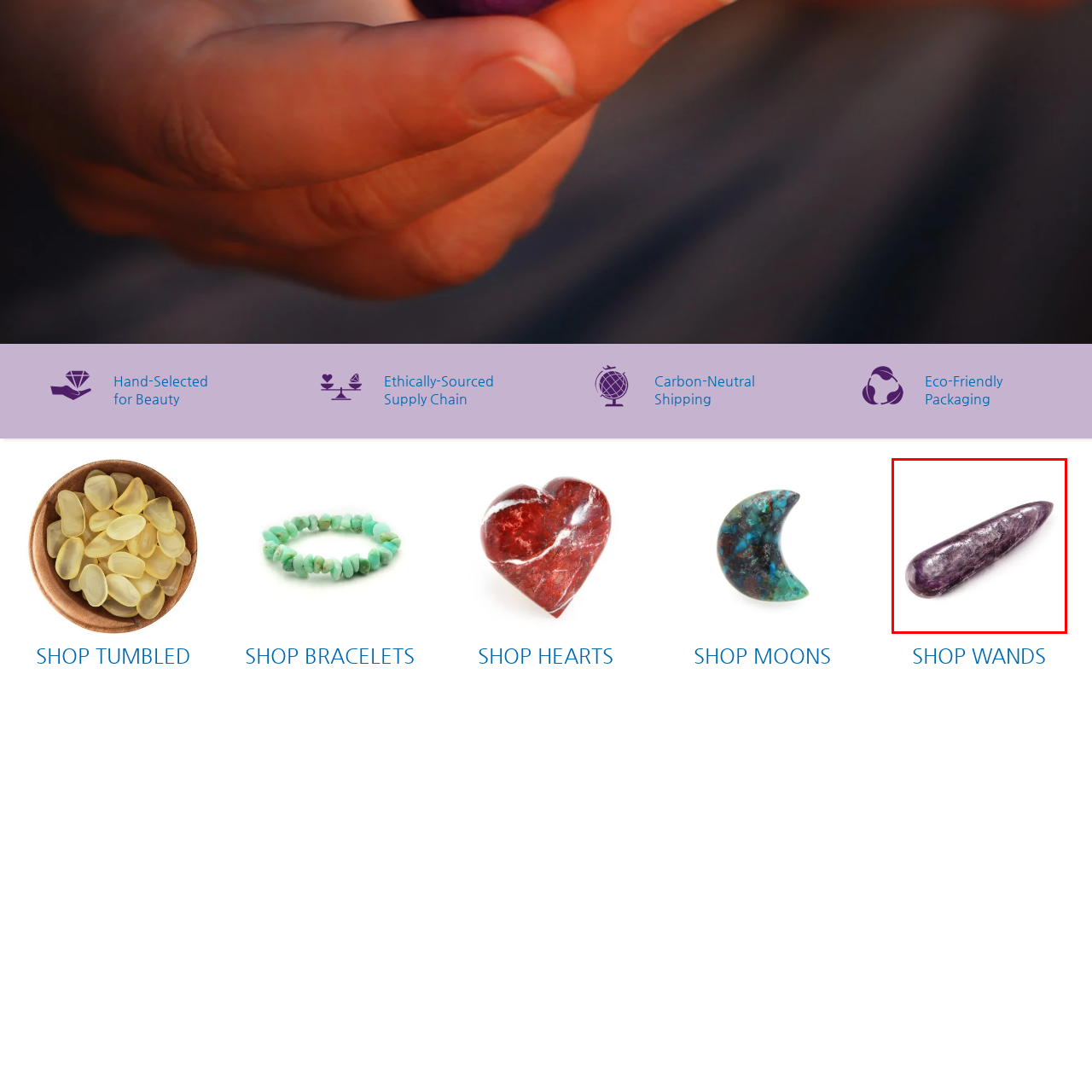What is the Lepidolite Wand believed to aid in?
Inspect the image enclosed by the red bounding box and provide a detailed and comprehensive answer to the question.

According to the caption, the Lepidolite Wand is believed to be a powerful aid in alleviating stress, making it a meaningful tool for meditation and healing practices.